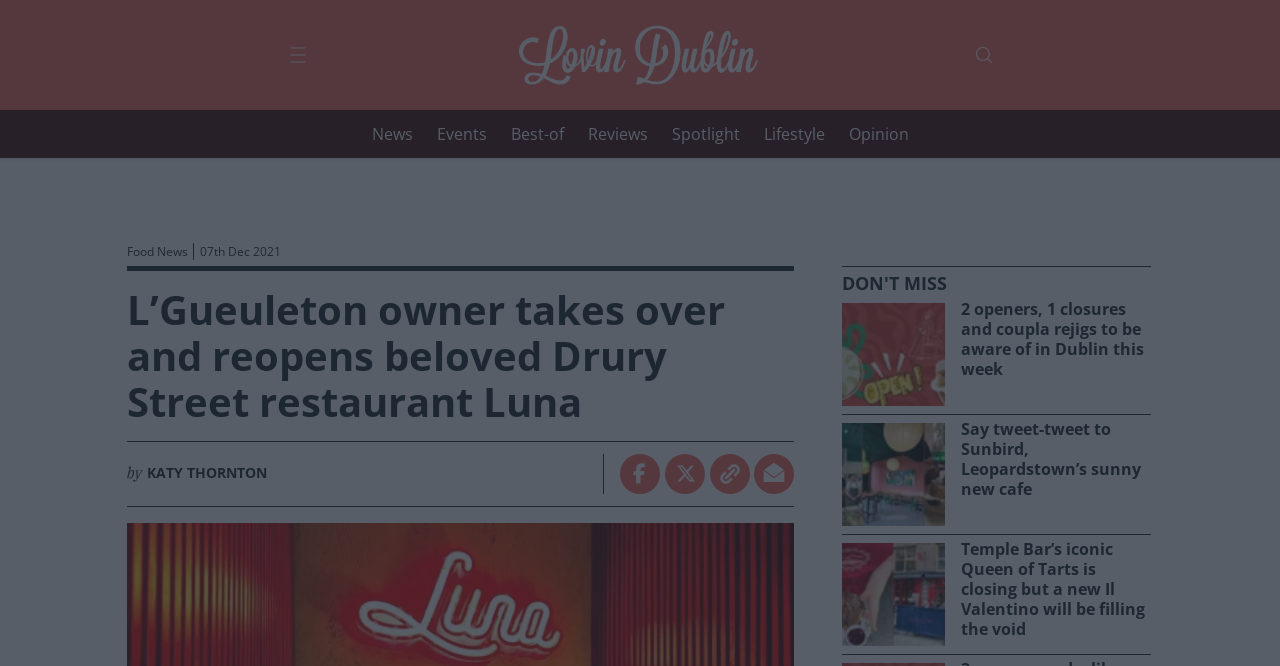Give a succinct answer to this question in a single word or phrase: 
What social media platforms can you share the article on?

Facebook and Twitter